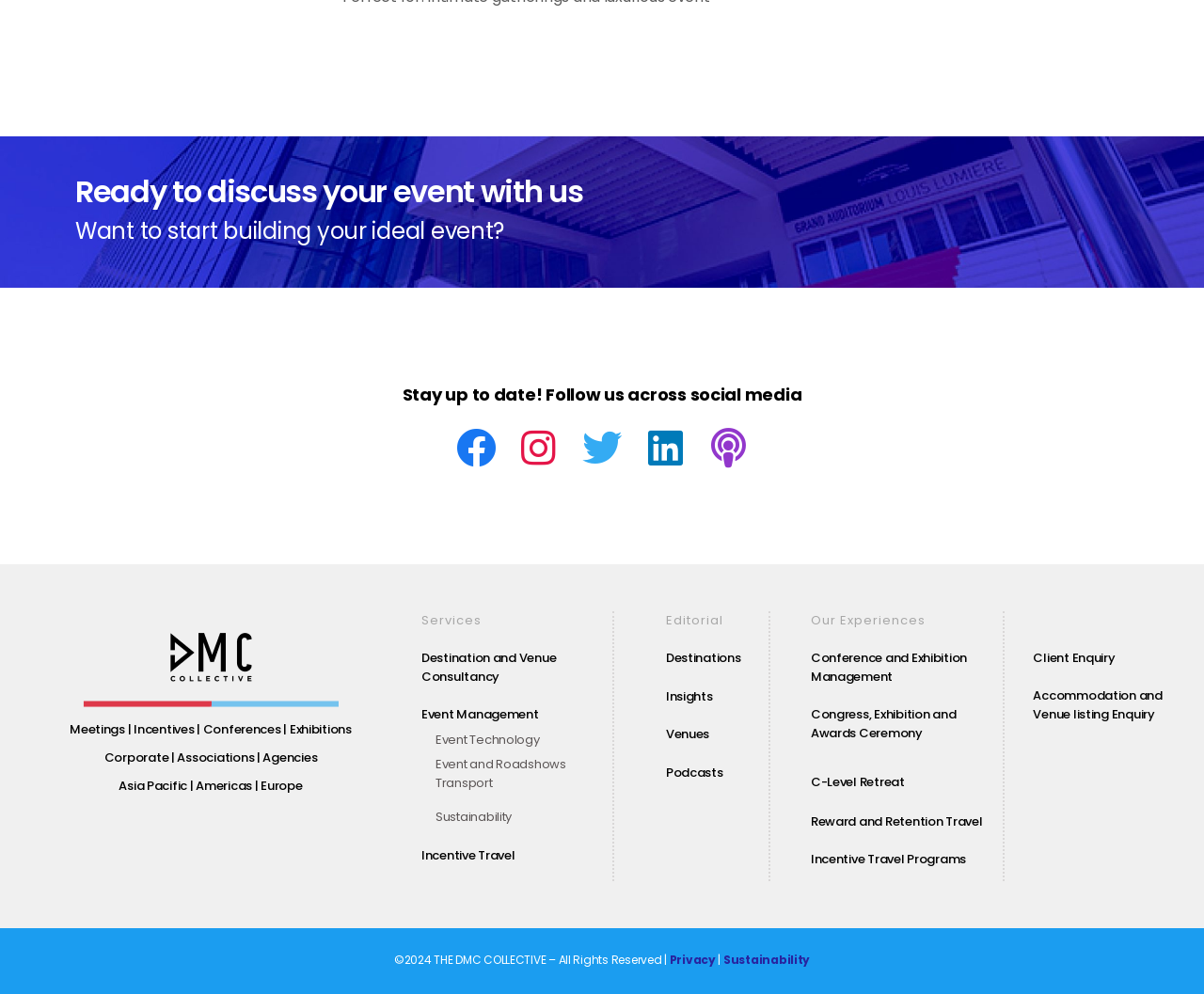From the given element description: "Incentive Travel Programs", find the bounding box for the UI element. Provide the coordinates as four float numbers between 0 and 1, in the order [left, top, right, bottom].

[0.673, 0.856, 0.802, 0.874]